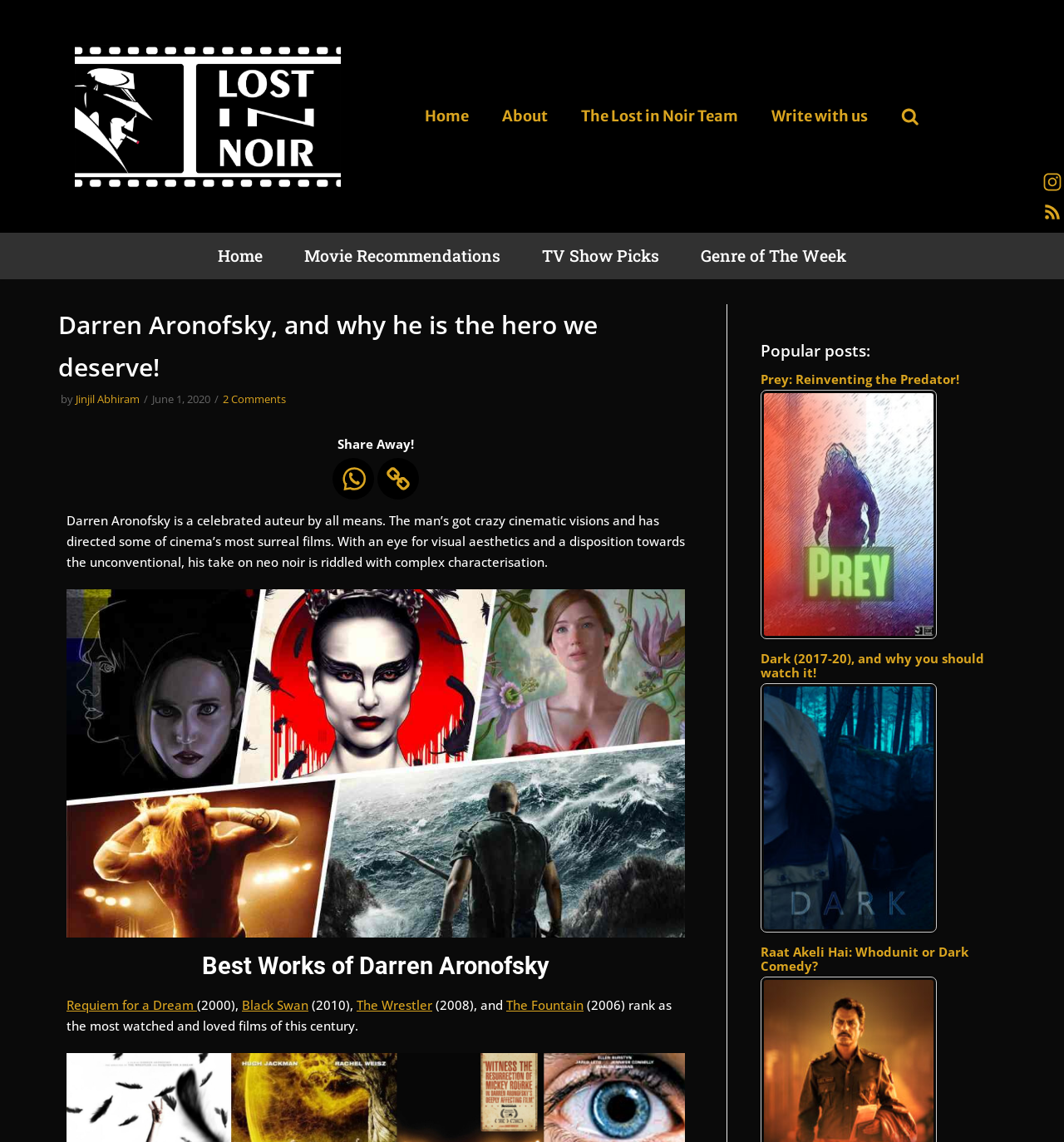Please reply to the following question using a single word or phrase: 
How many links are there in the primary menu?

5